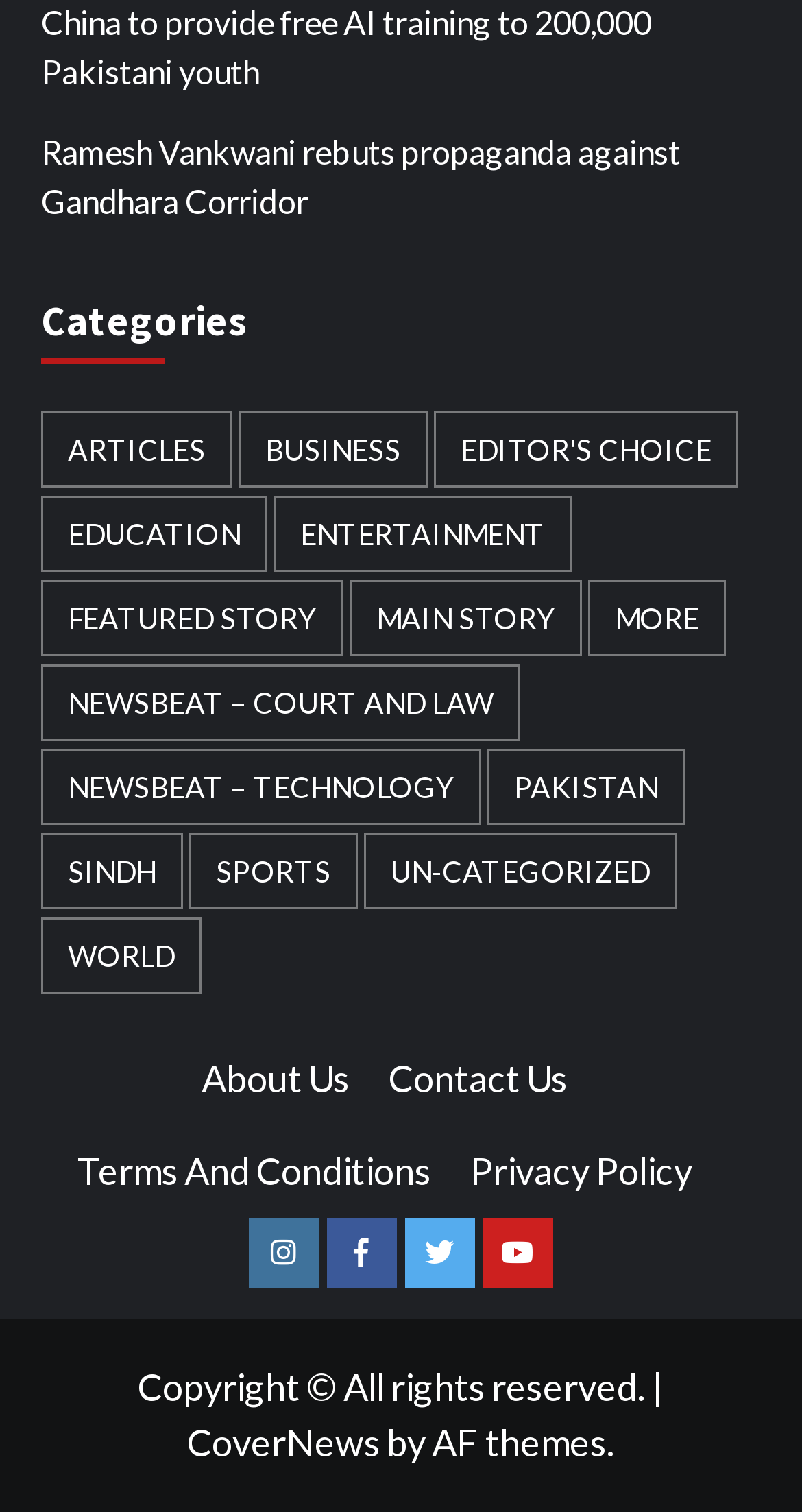Identify the bounding box coordinates of the clickable region necessary to fulfill the following instruction: "Follow the website on Instagram". The bounding box coordinates should be four float numbers between 0 and 1, i.e., [left, top, right, bottom].

[0.309, 0.806, 0.396, 0.852]